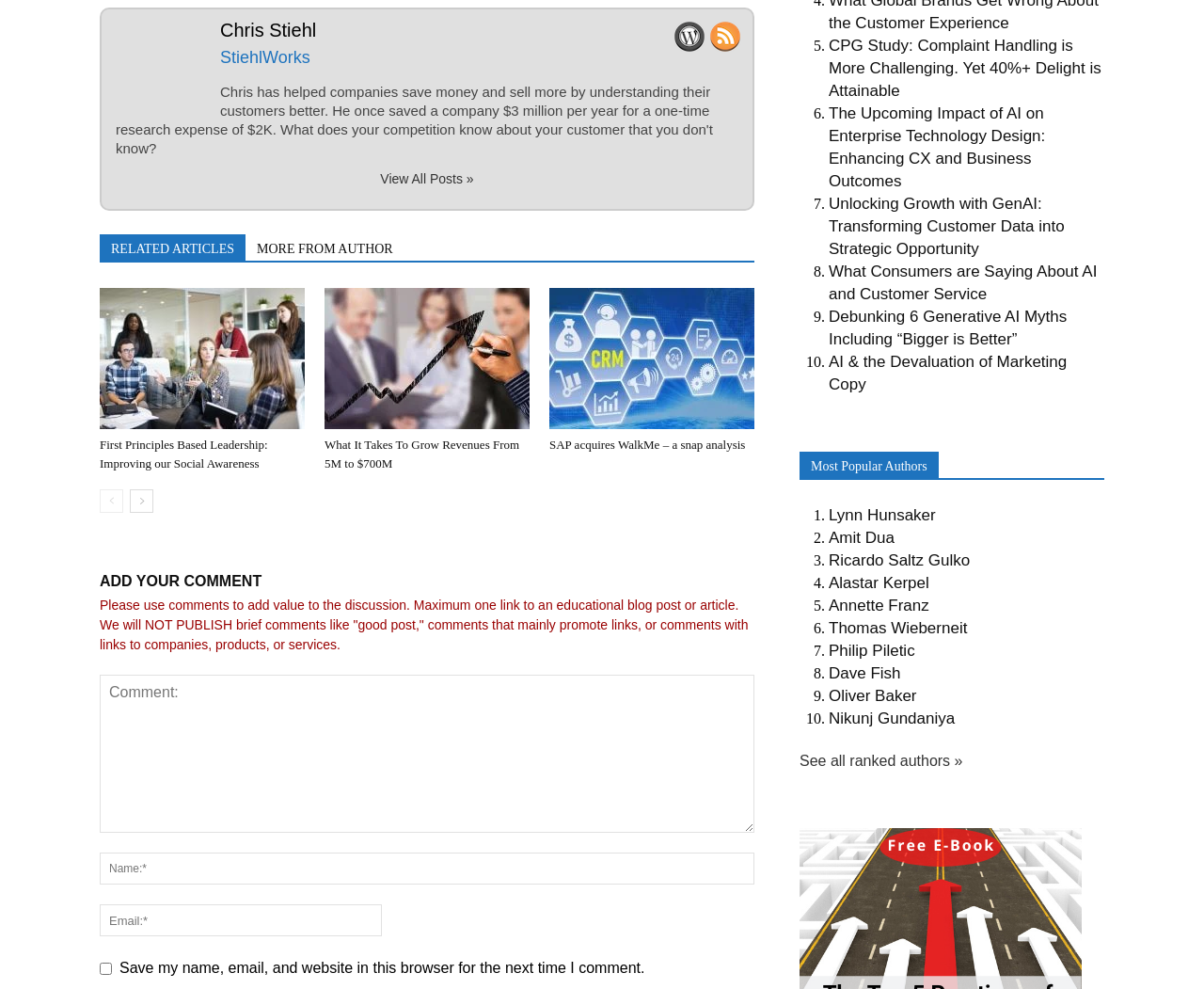Locate the bounding box coordinates of the UI element described by: "MORE FROM AUTHOR". Provide the coordinates as four float numbers between 0 and 1, formatted as [left, top, right, bottom].

[0.204, 0.237, 0.336, 0.264]